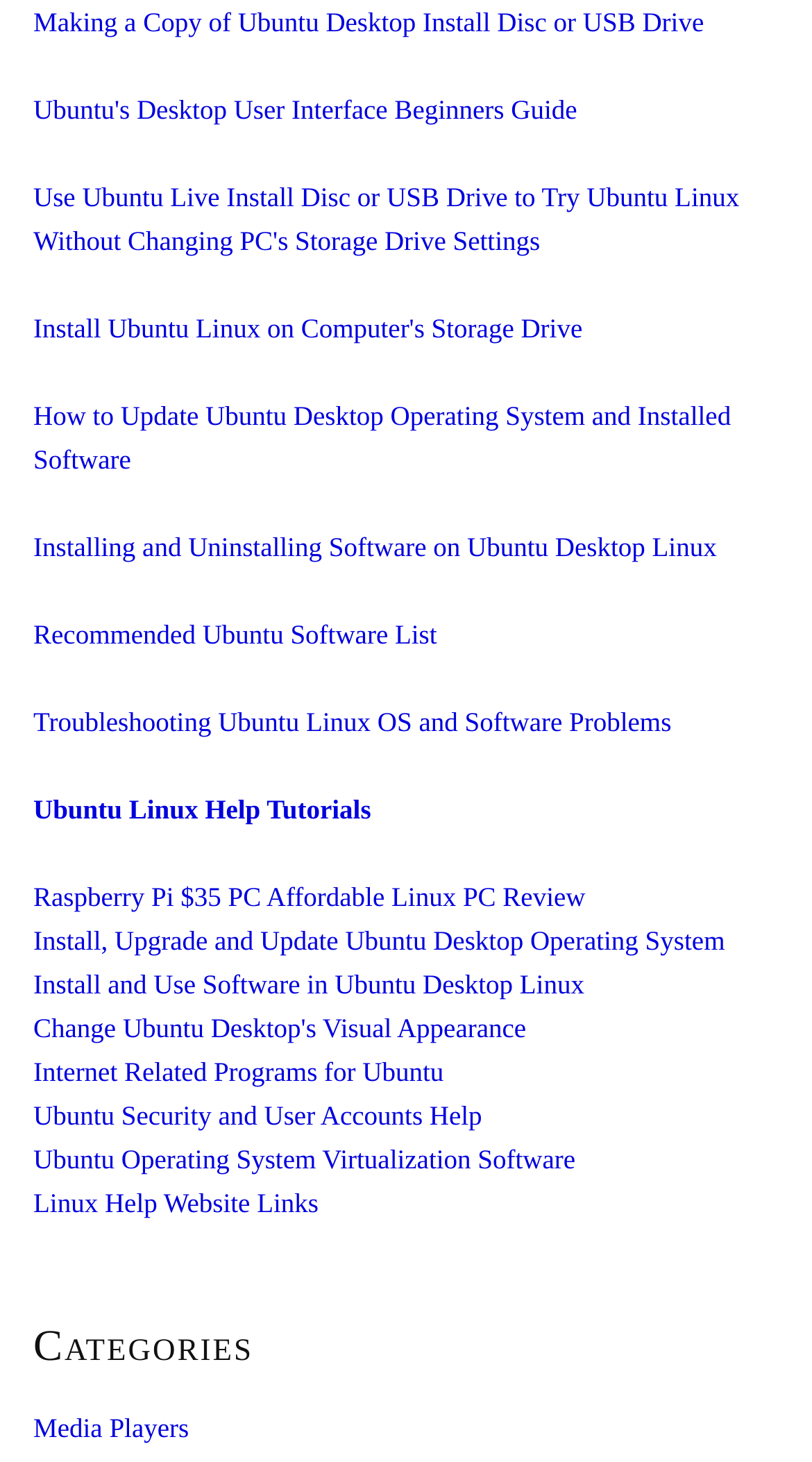Identify the bounding box coordinates for the UI element described by the following text: "Internet Related Programs for Ubuntu". Provide the coordinates as four float numbers between 0 and 1, in the format [left, top, right, bottom].

[0.041, 0.722, 0.546, 0.743]